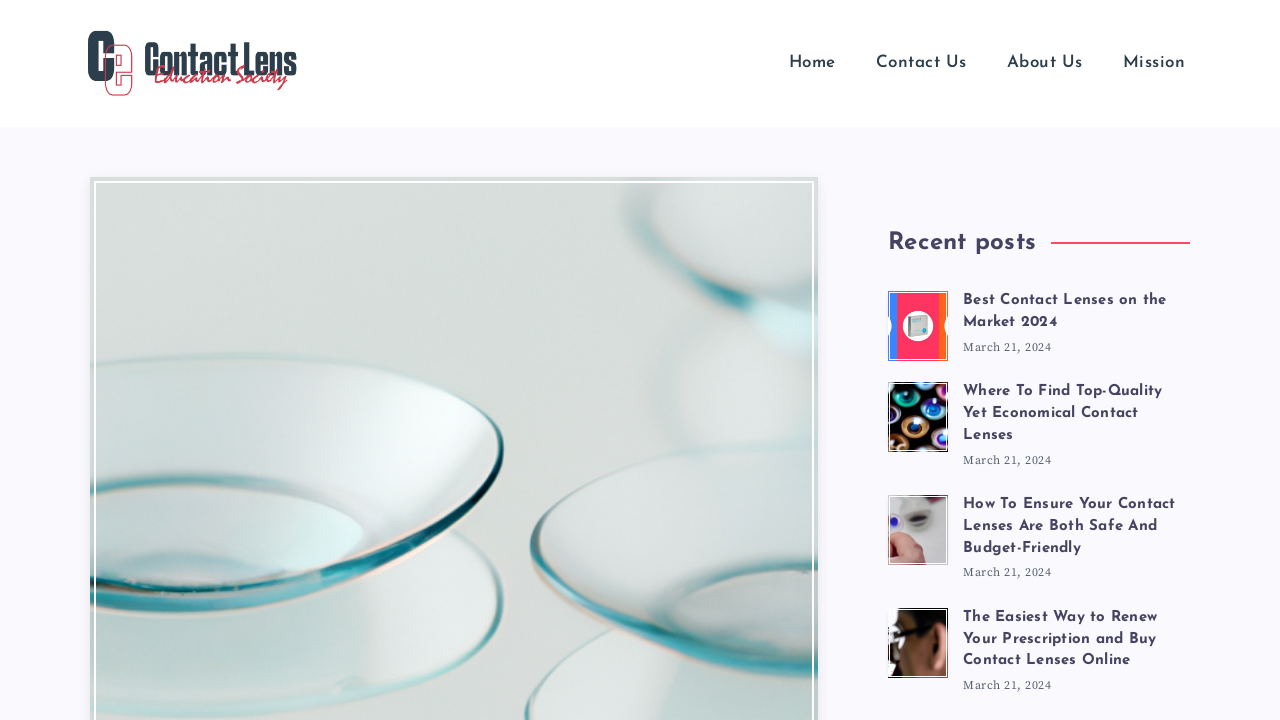Please provide a short answer using a single word or phrase for the question:
What is the name of the website?

Contact Lens Society